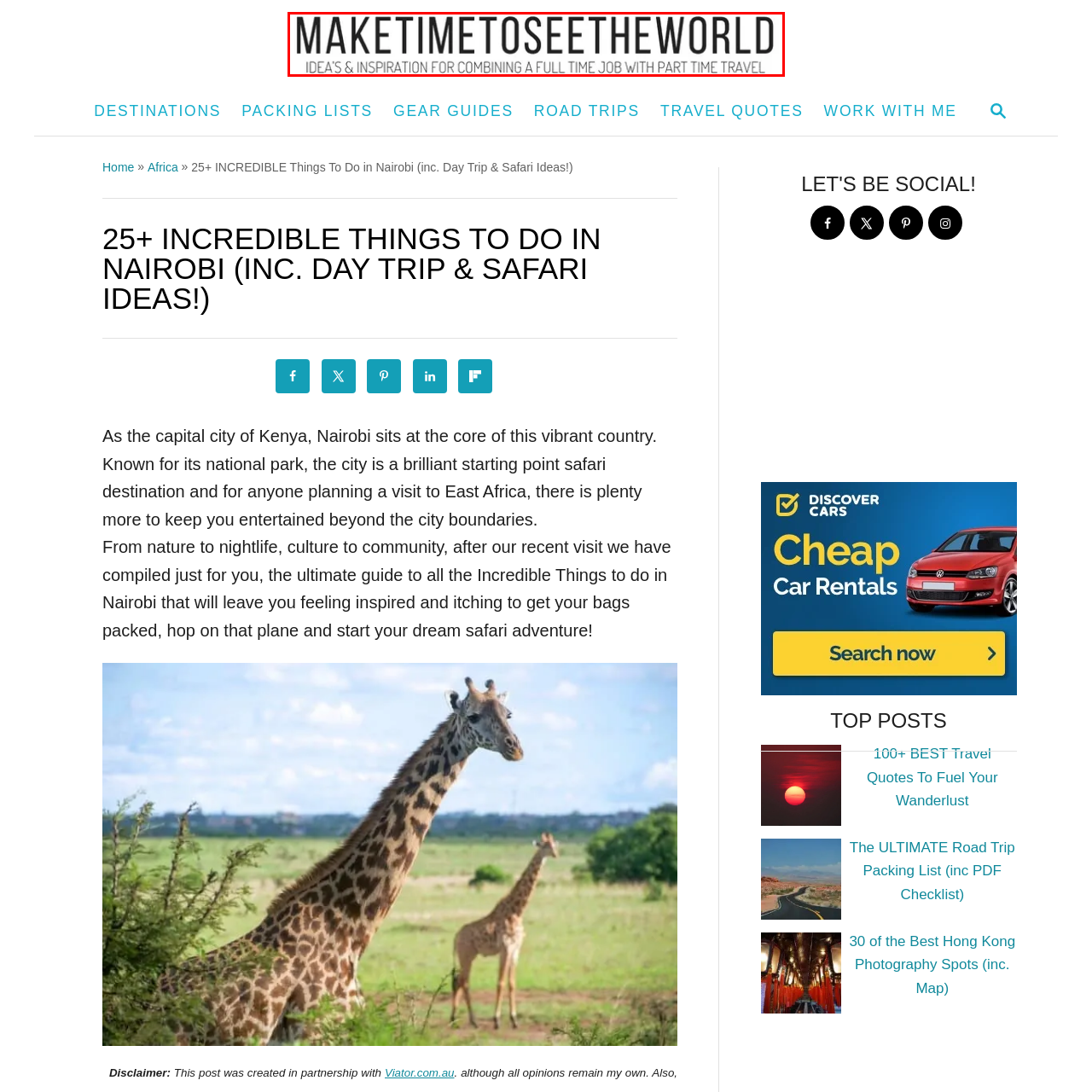Observe the content inside the red rectangle and respond to the question with one word or phrase: 
Who is the target audience of the image?

Busy professionals